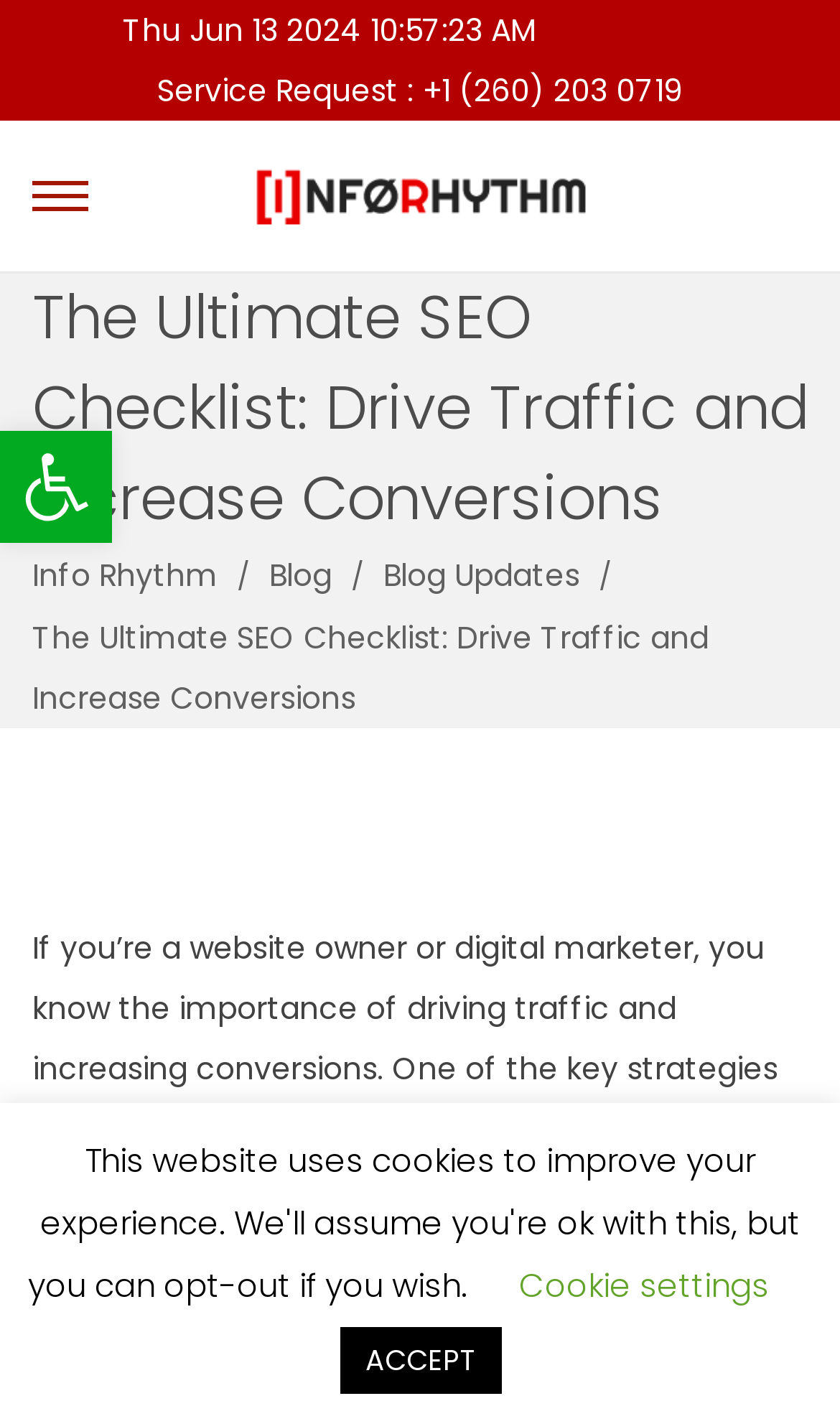What is the phone number for service requests?
Using the visual information, answer the question in a single word or phrase.

+1 (260) 203 0719